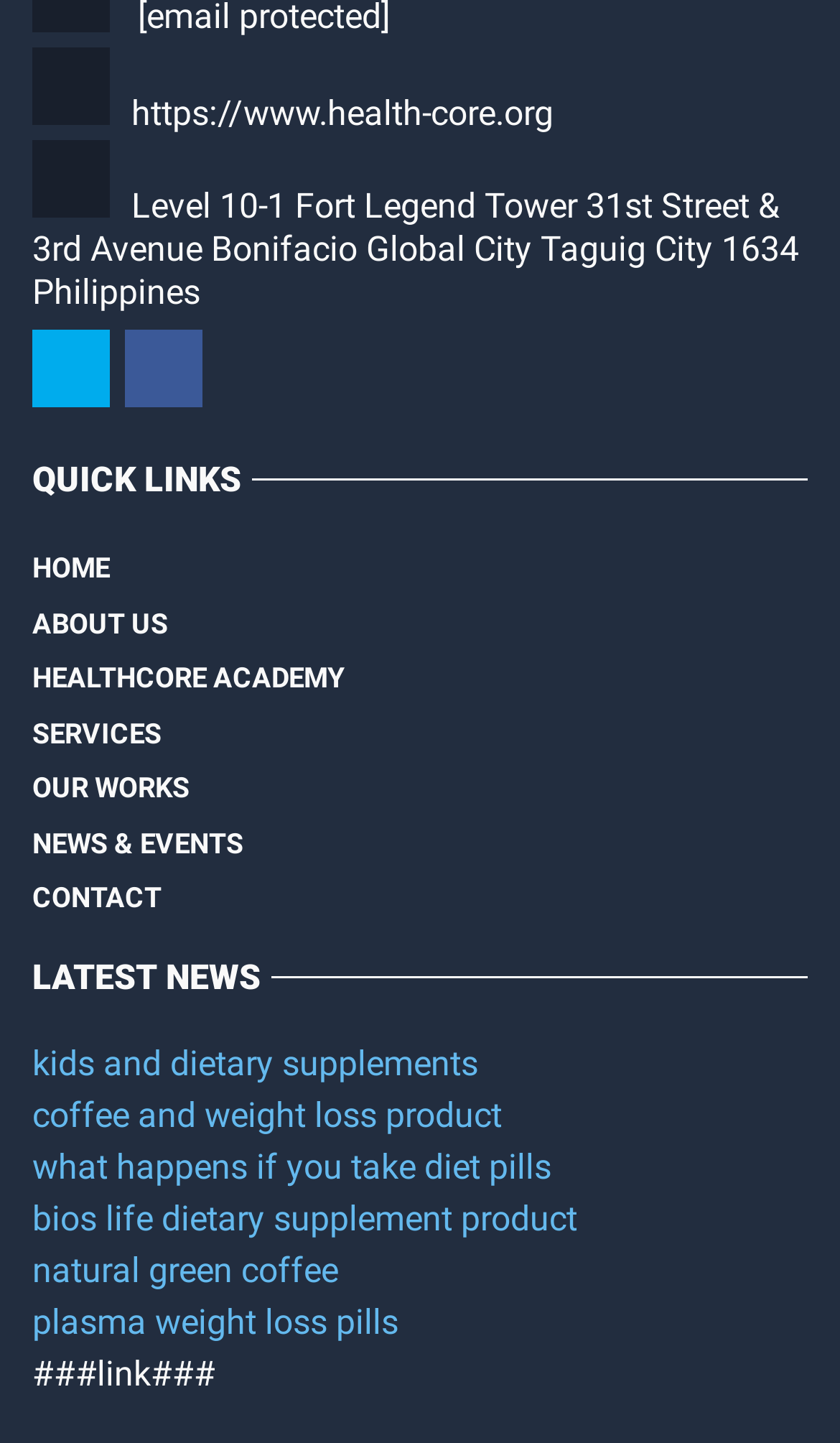How many quick links are available?
Look at the image and respond with a one-word or short phrase answer.

7